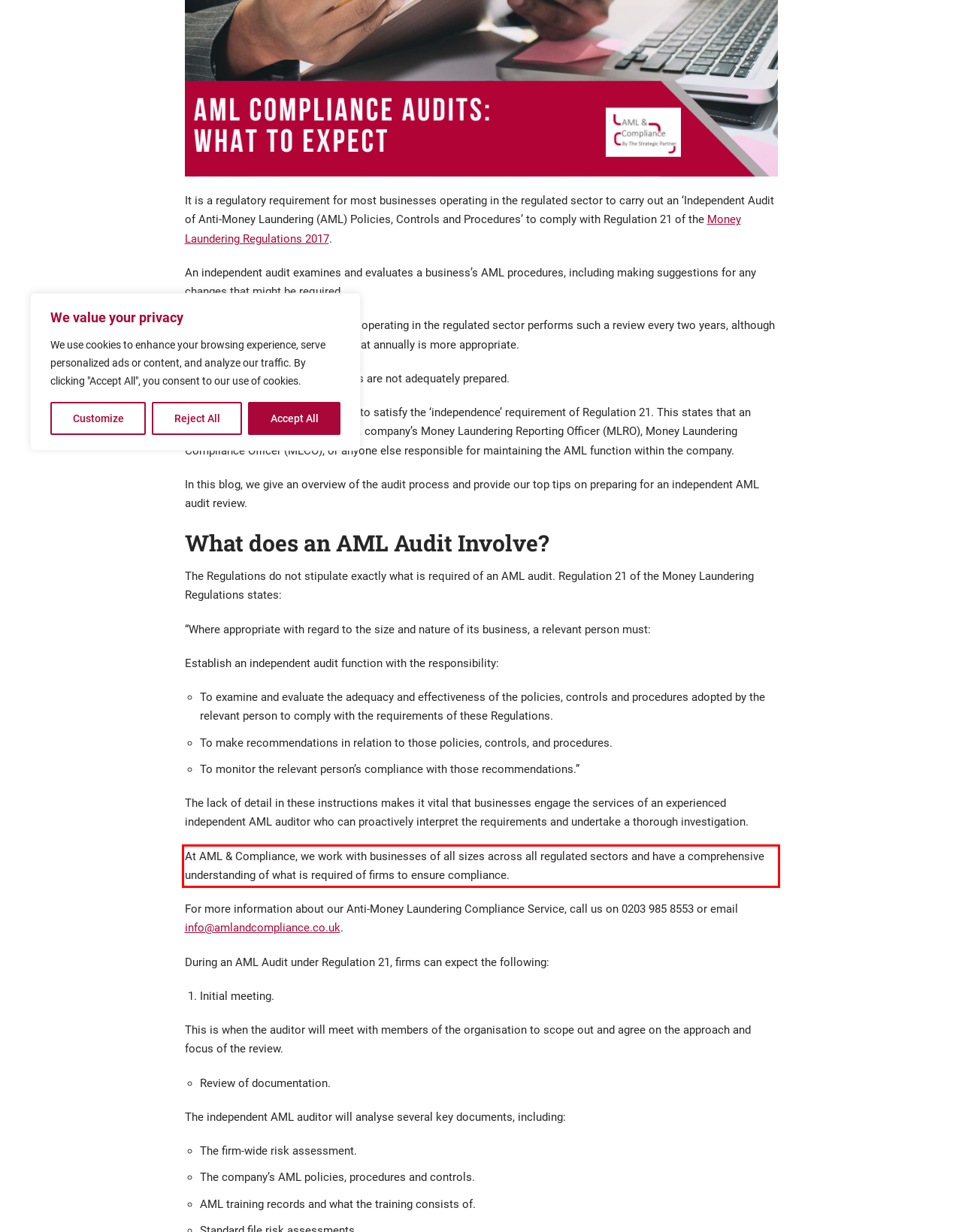Identify and transcribe the text content enclosed by the red bounding box in the given screenshot.

At AML & Compliance, we work with businesses of all sizes across all regulated sectors and have a comprehensive understanding of what is required of firms to ensure compliance.